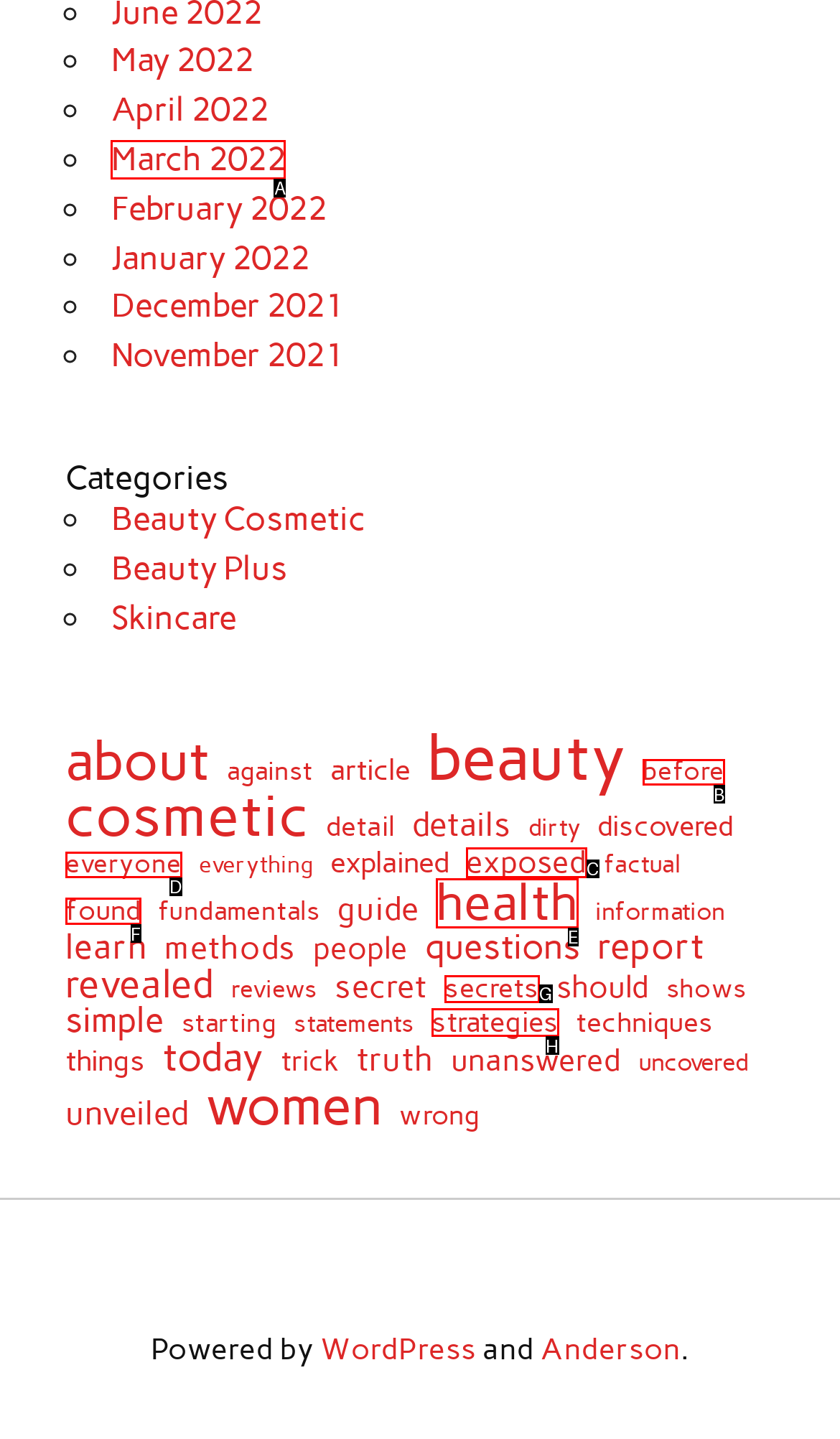Examine the description: exposed and indicate the best matching option by providing its letter directly from the choices.

C